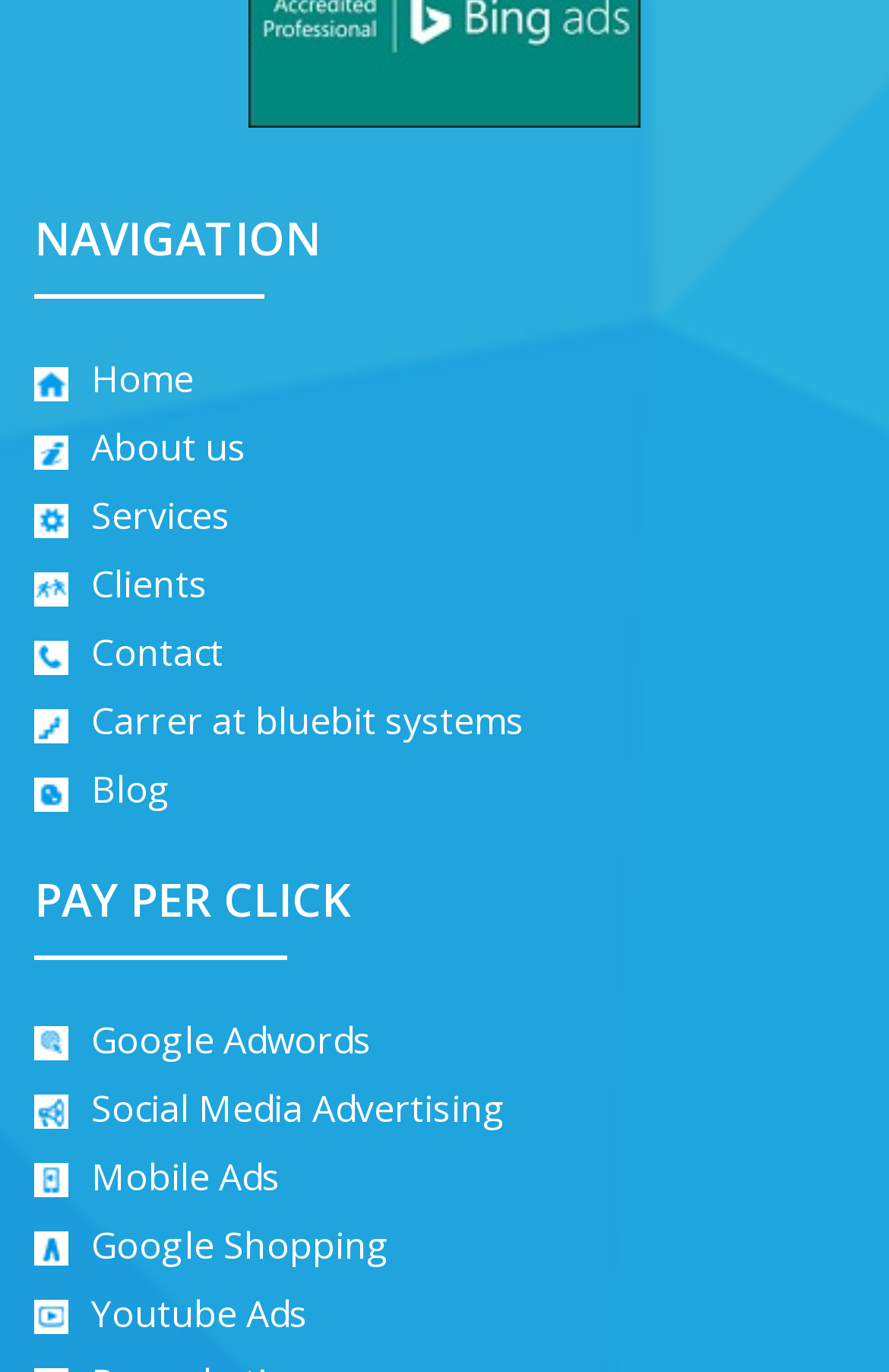Please predict the bounding box coordinates (top-left x, top-left y, bottom-right x, bottom-right y) for the UI element in the screenshot that fits the description: Google Shopping

[0.038, 0.889, 0.438, 0.926]